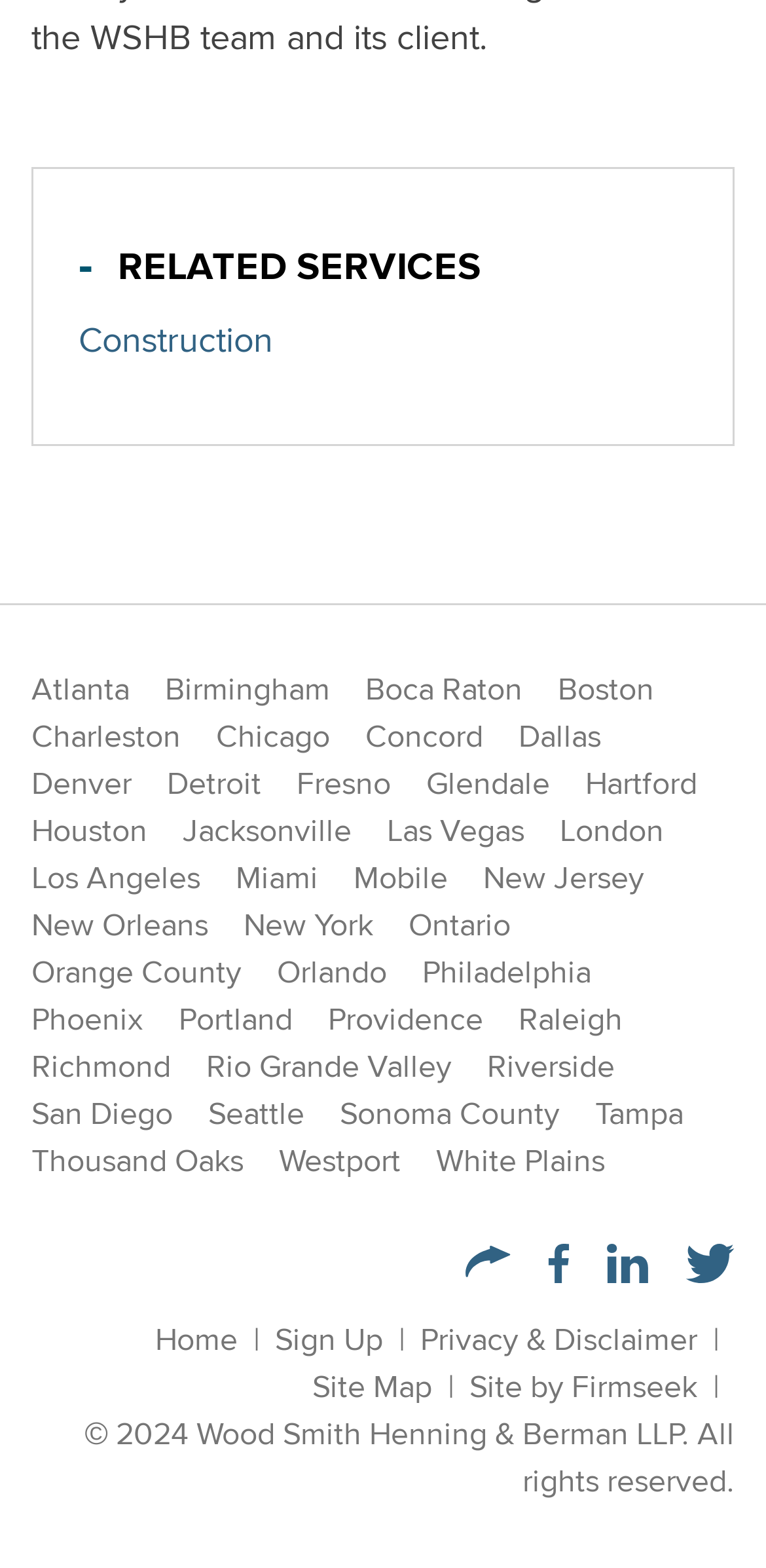Provide the bounding box coordinates, formatted as (top-left x, top-left y, bottom-right x, bottom-right y), with all values being floating point numbers between 0 and 1. Identify the bounding box of the UI element that matches the description: Denver

[0.041, 0.485, 0.172, 0.514]